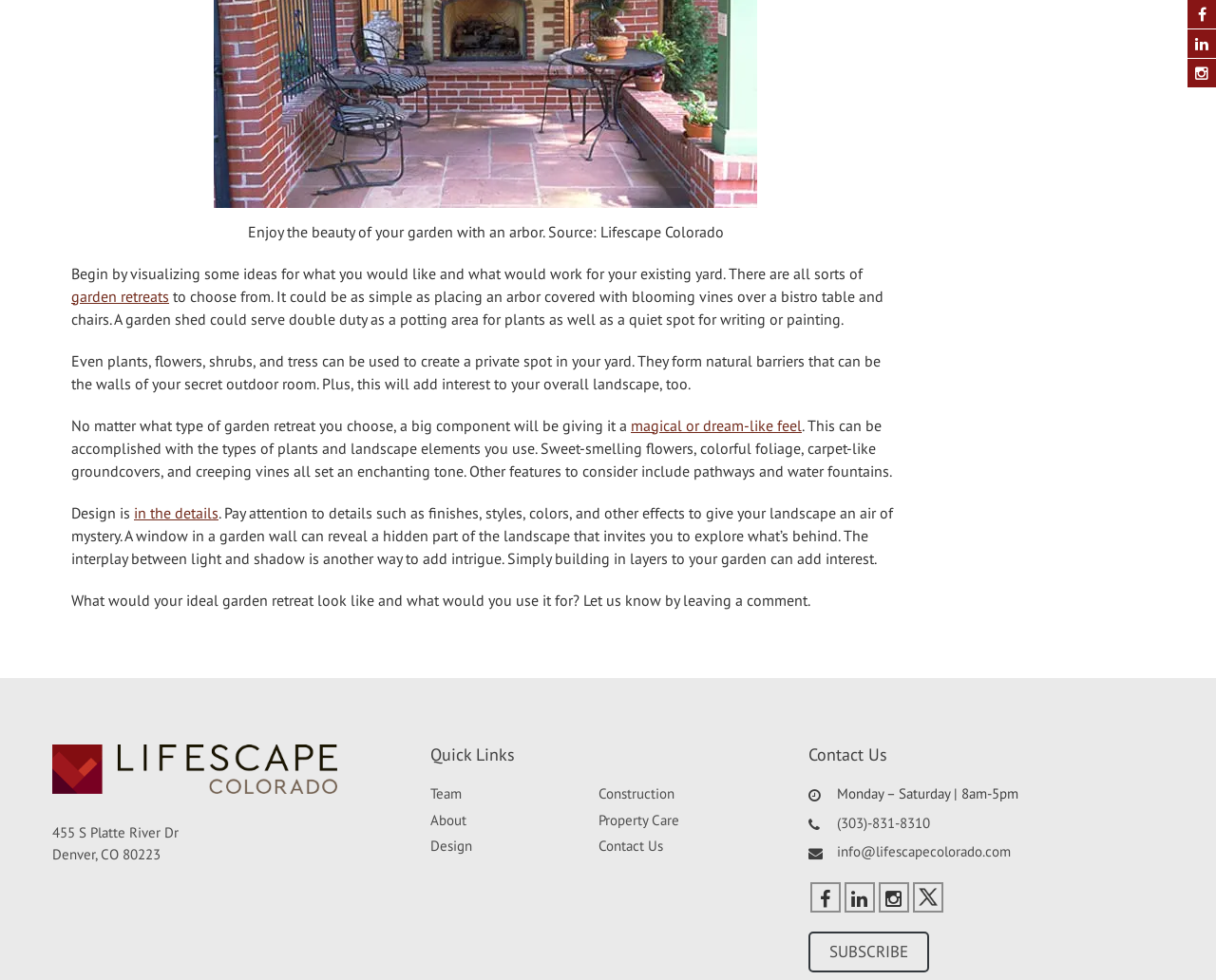Find the bounding box coordinates for the UI element that matches this description: "Construction Property Care Contact Us".

[0.492, 0.8, 0.625, 0.879]